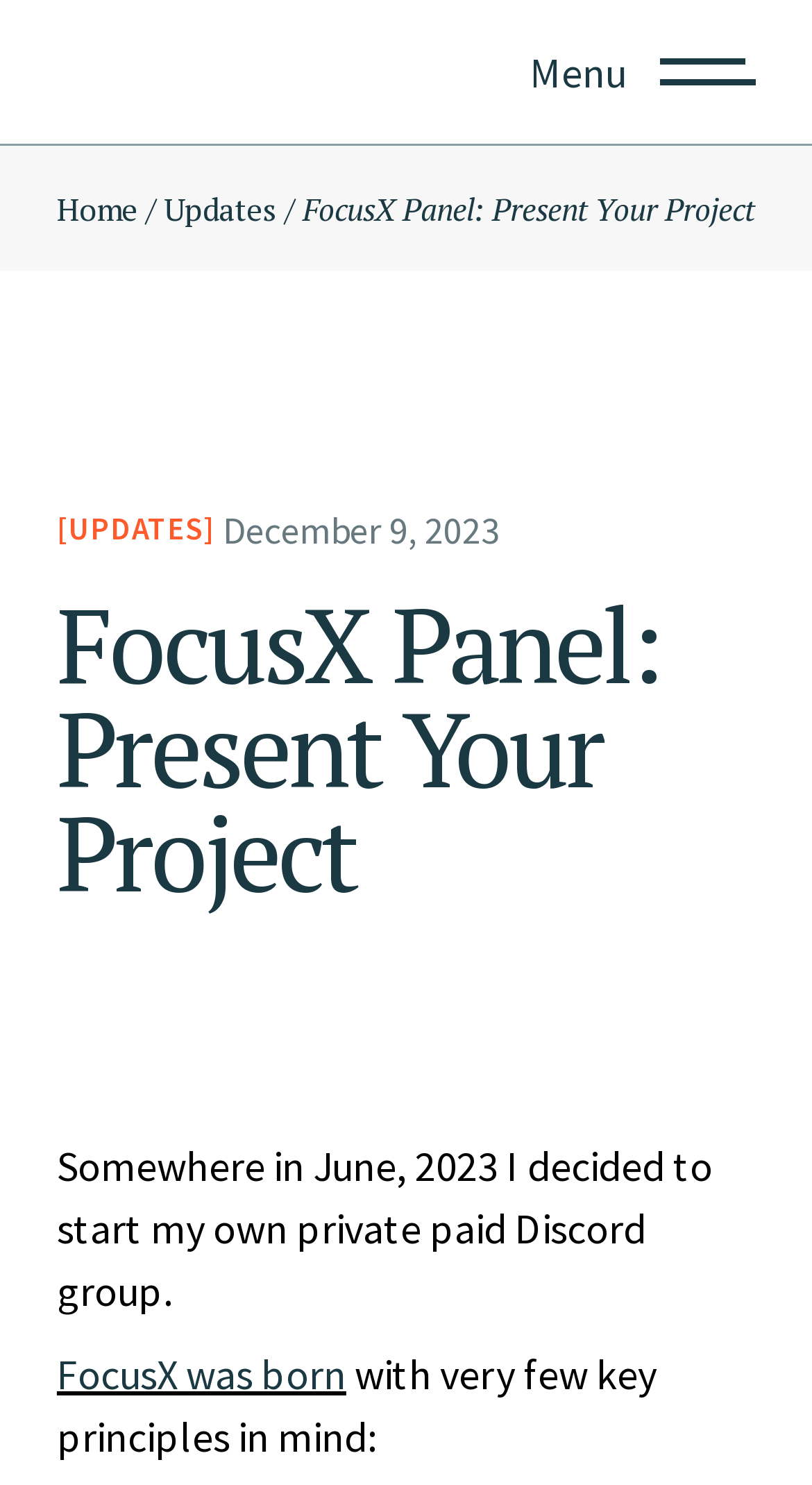What is the latest update date?
Please look at the screenshot and answer using one word or phrase.

December 9, 2023